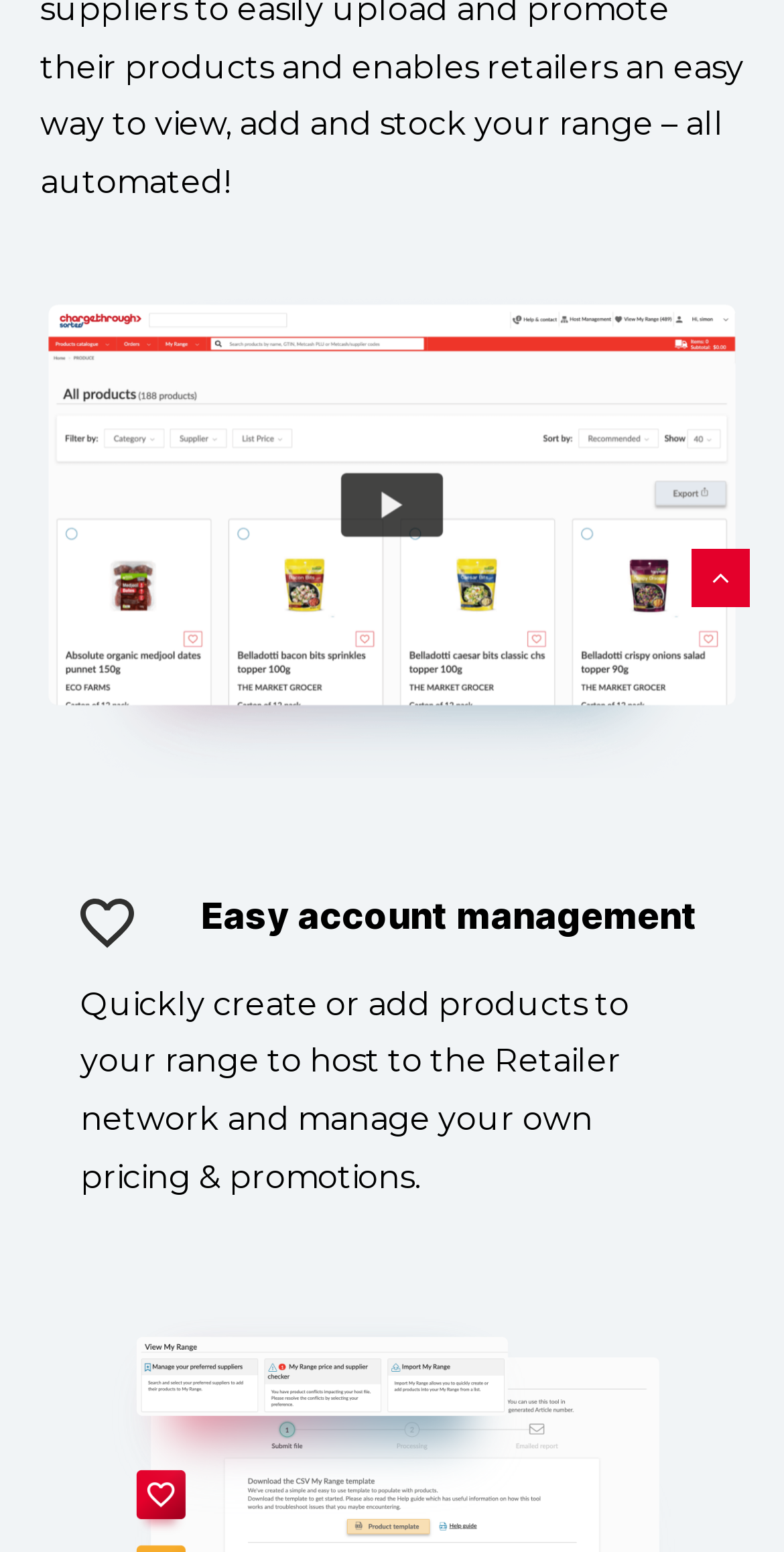Identify the bounding box for the UI element described as: "Get started". The coordinates should be four float numbers between 0 and 1, i.e., [left, top, right, bottom].

[0.63, 0.087, 0.938, 0.118]